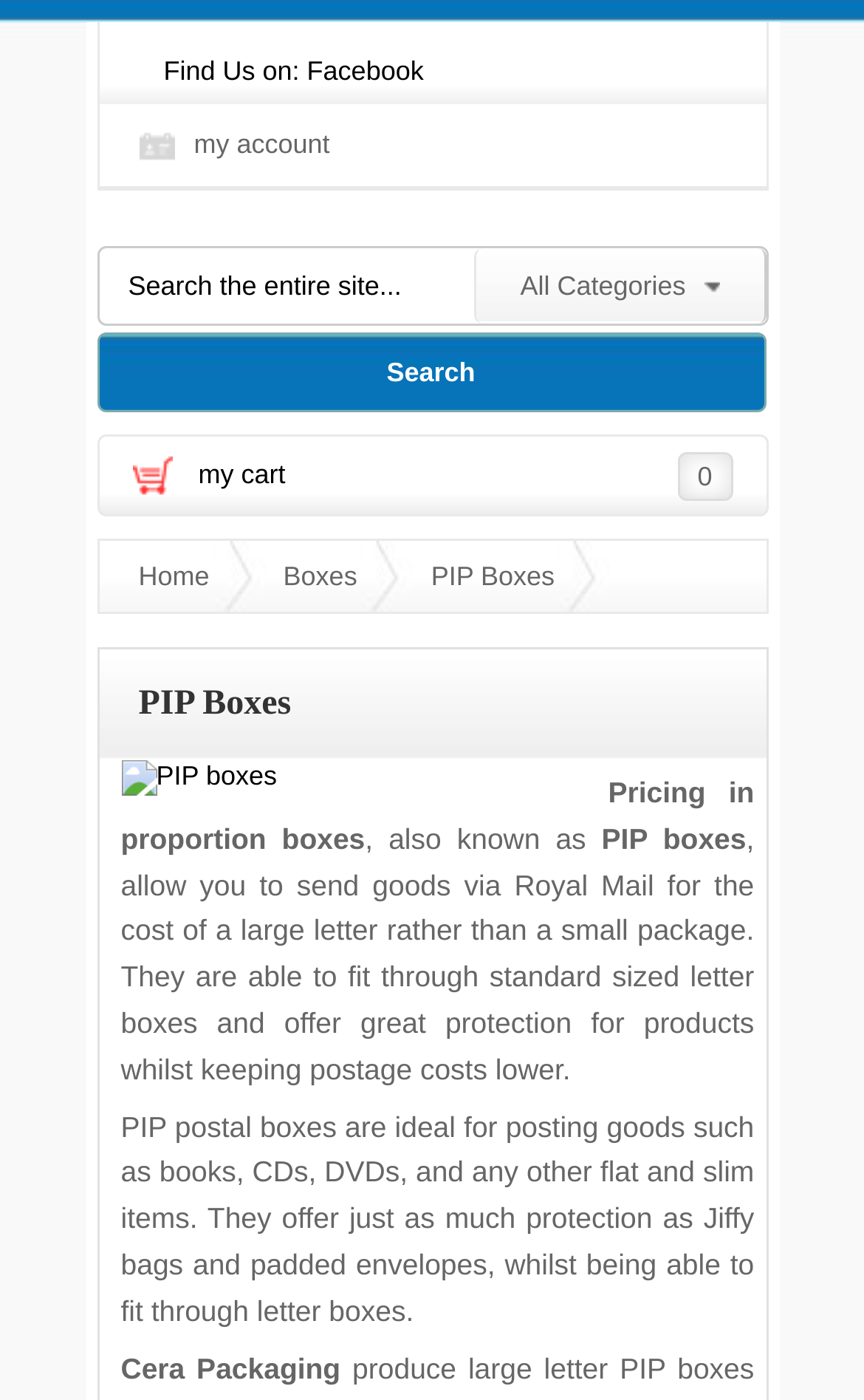What is the name of the company?
Give a detailed response to the question by analyzing the screenshot.

The company name can be found at the bottom of the webpage, where it says 'Cera Packaging' in a static text element.